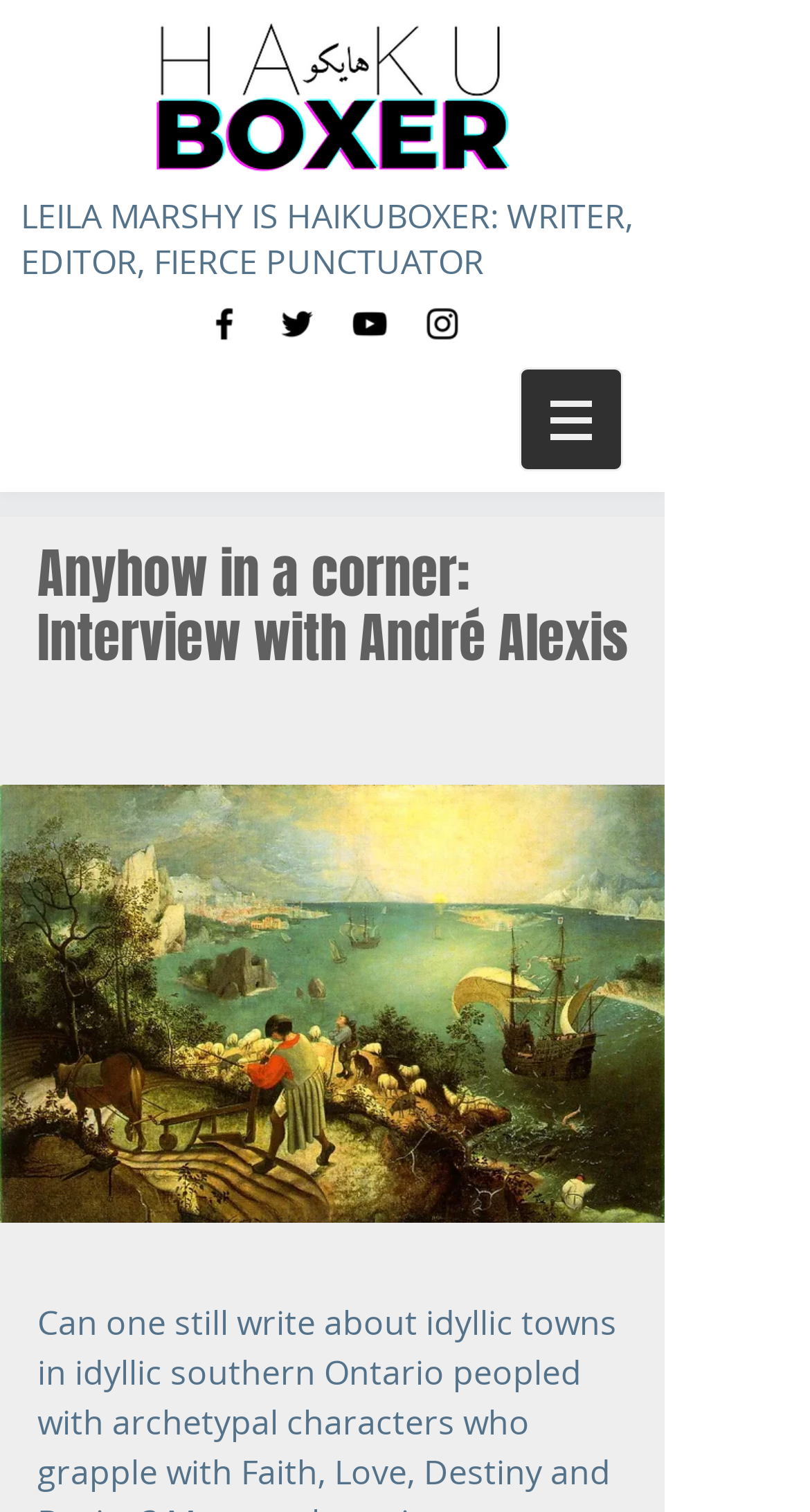Using the information in the image, could you please answer the following question in detail:
What is the position of the logo?

The logo is positioned at the top left of the webpage, with a bounding box coordinate of [0.192, 0.014, 0.628, 0.114], indicating its location.